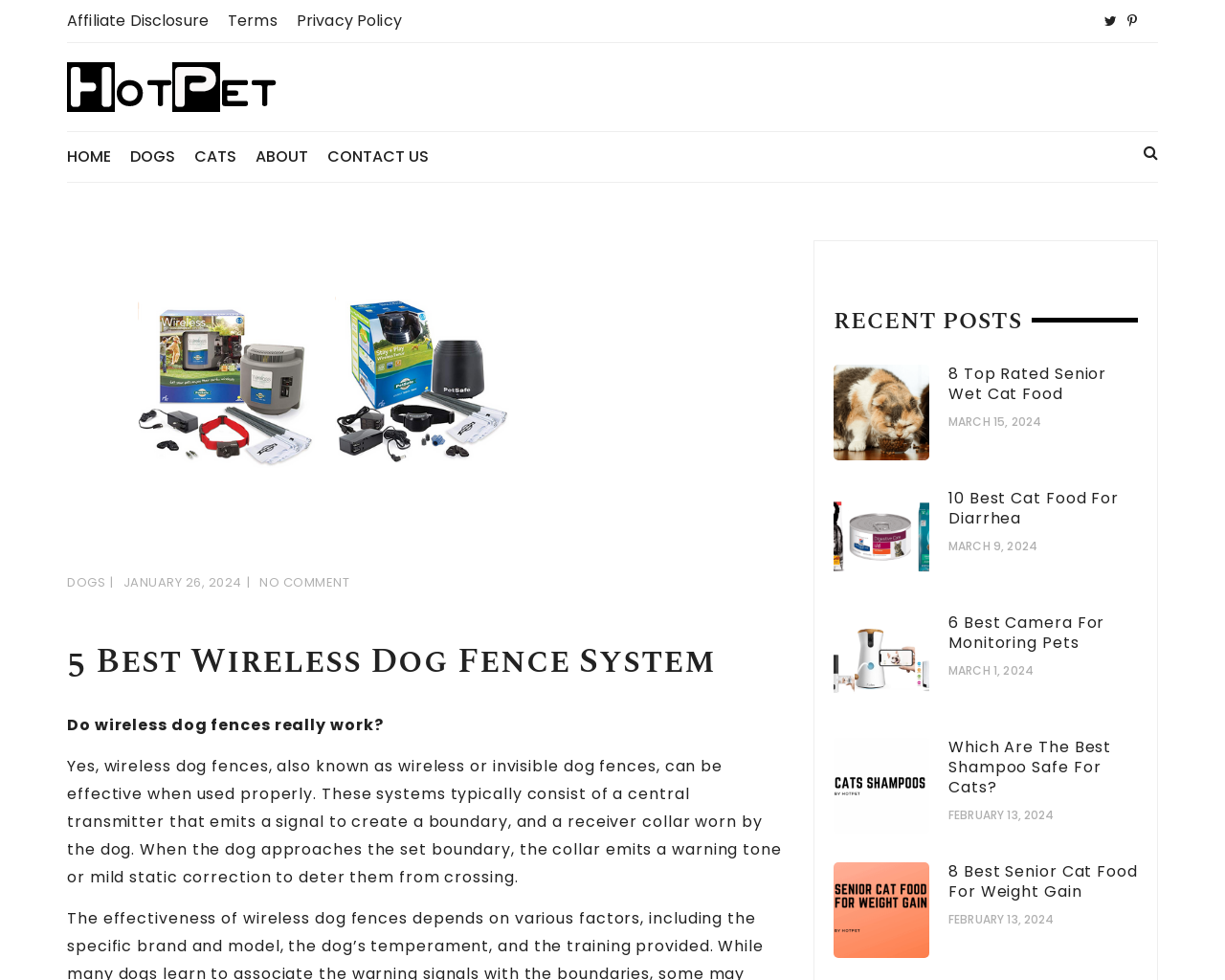Provide the bounding box coordinates of the HTML element this sentence describes: "Privacy Policy".

[0.242, 0.01, 0.328, 0.033]